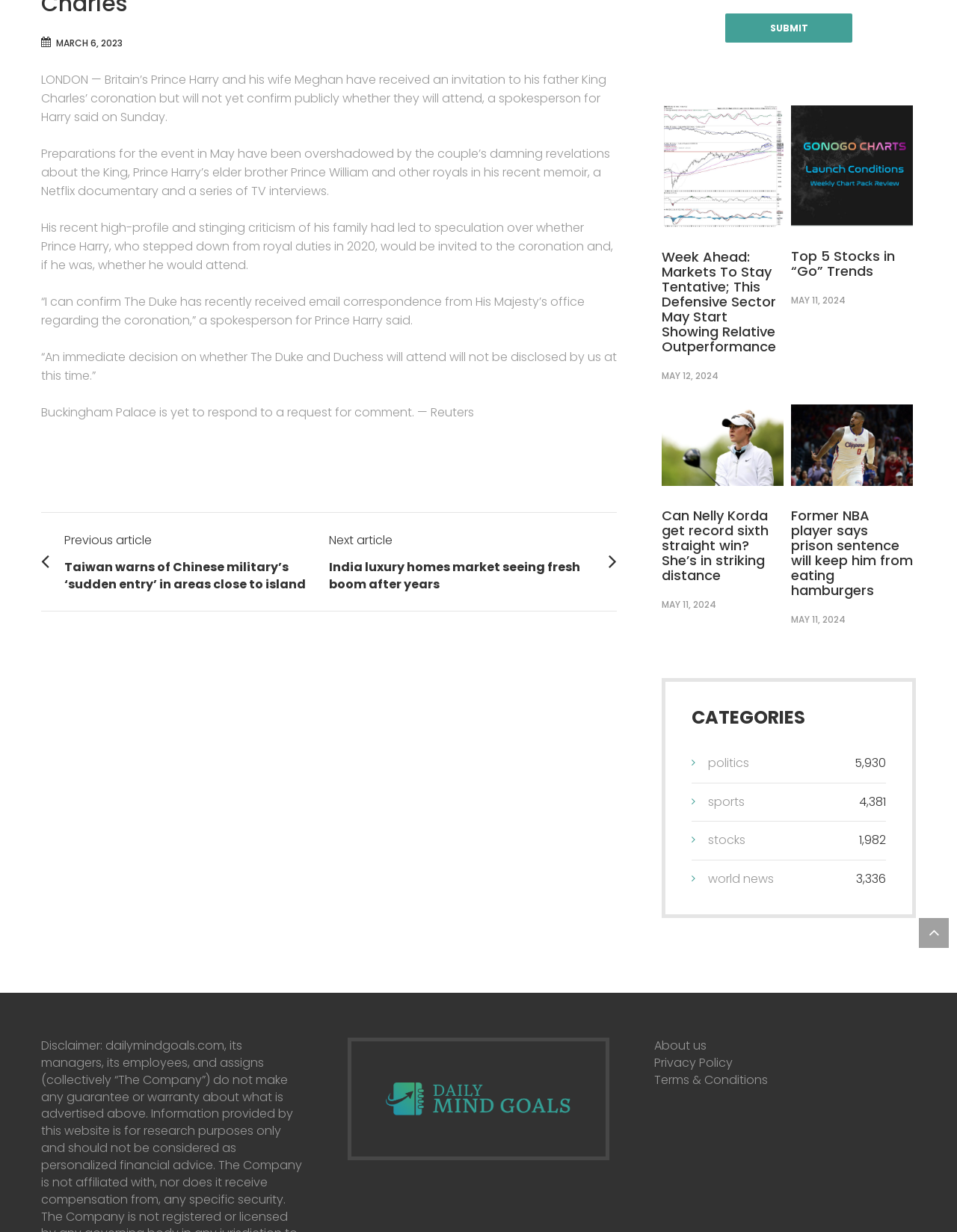Given the following UI element description: "Terms & Conditions", find the bounding box coordinates in the webpage screenshot.

[0.684, 0.869, 0.802, 0.883]